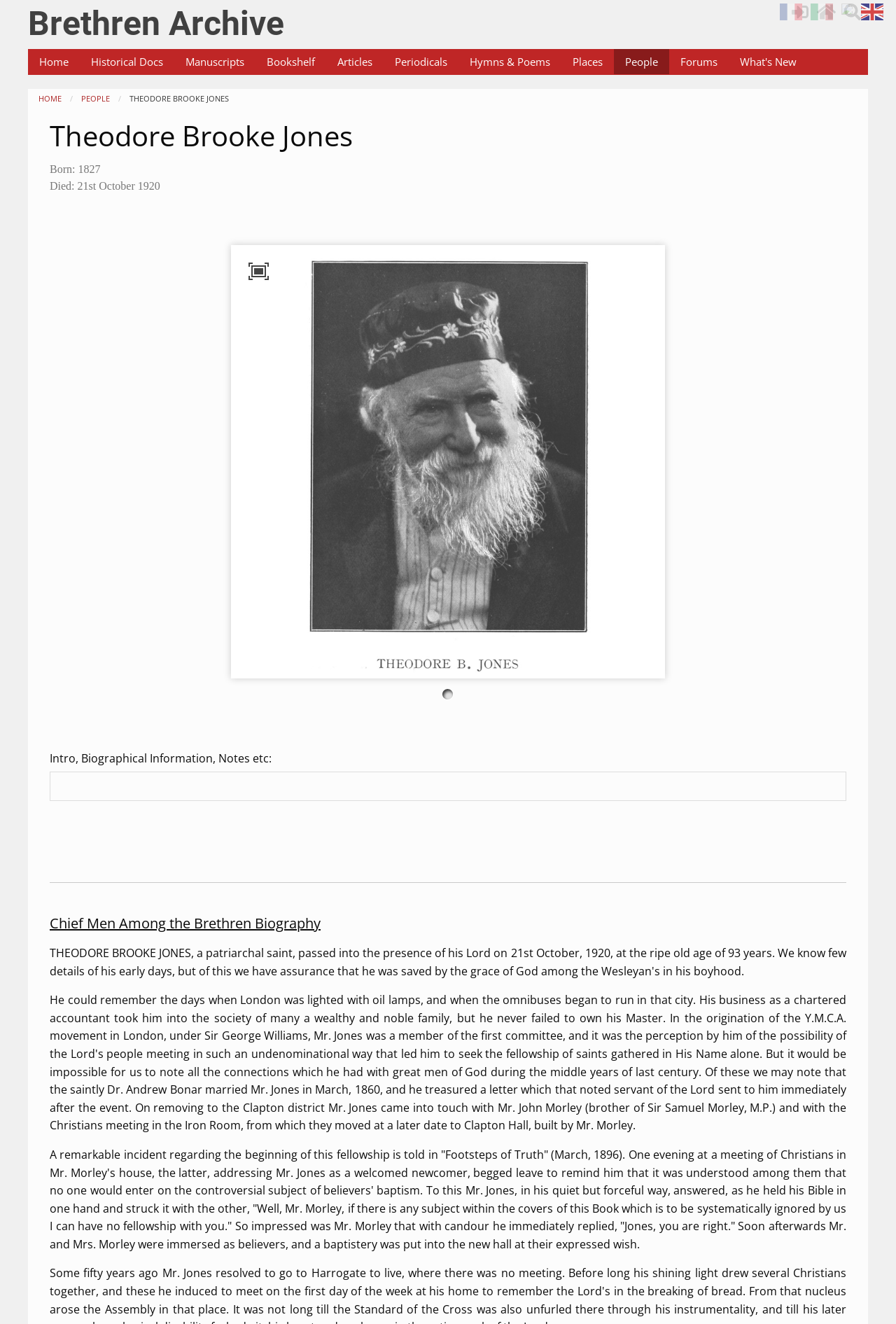What is the name of the person described on this webpage?
Provide a detailed and extensive answer to the question.

I determined the answer by looking at the heading element with the text 'Theodore Brooke Jones' and the static text elements that provide biographical information about the person.